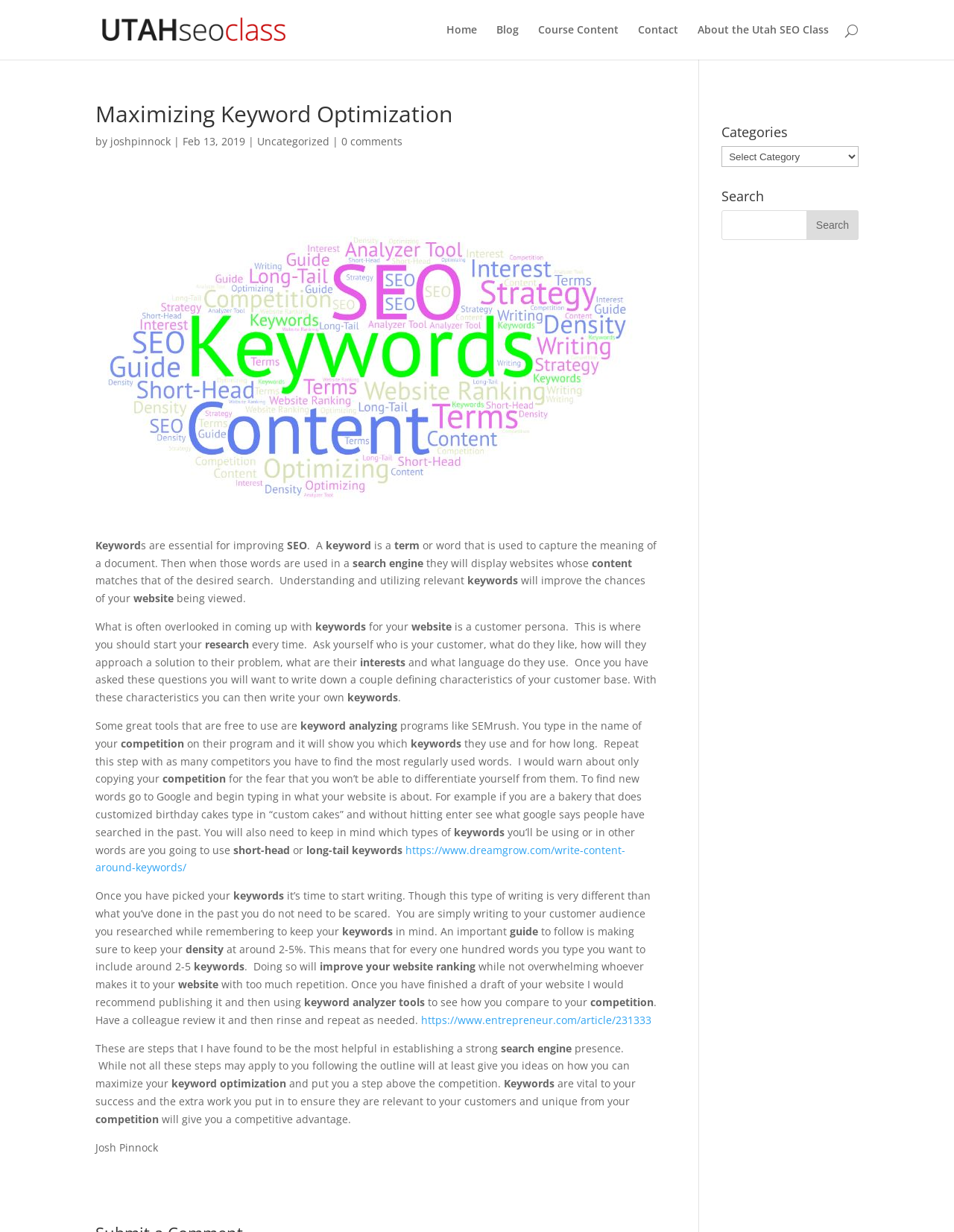Predict the bounding box for the UI component with the following description: "Home".

[0.468, 0.02, 0.5, 0.048]